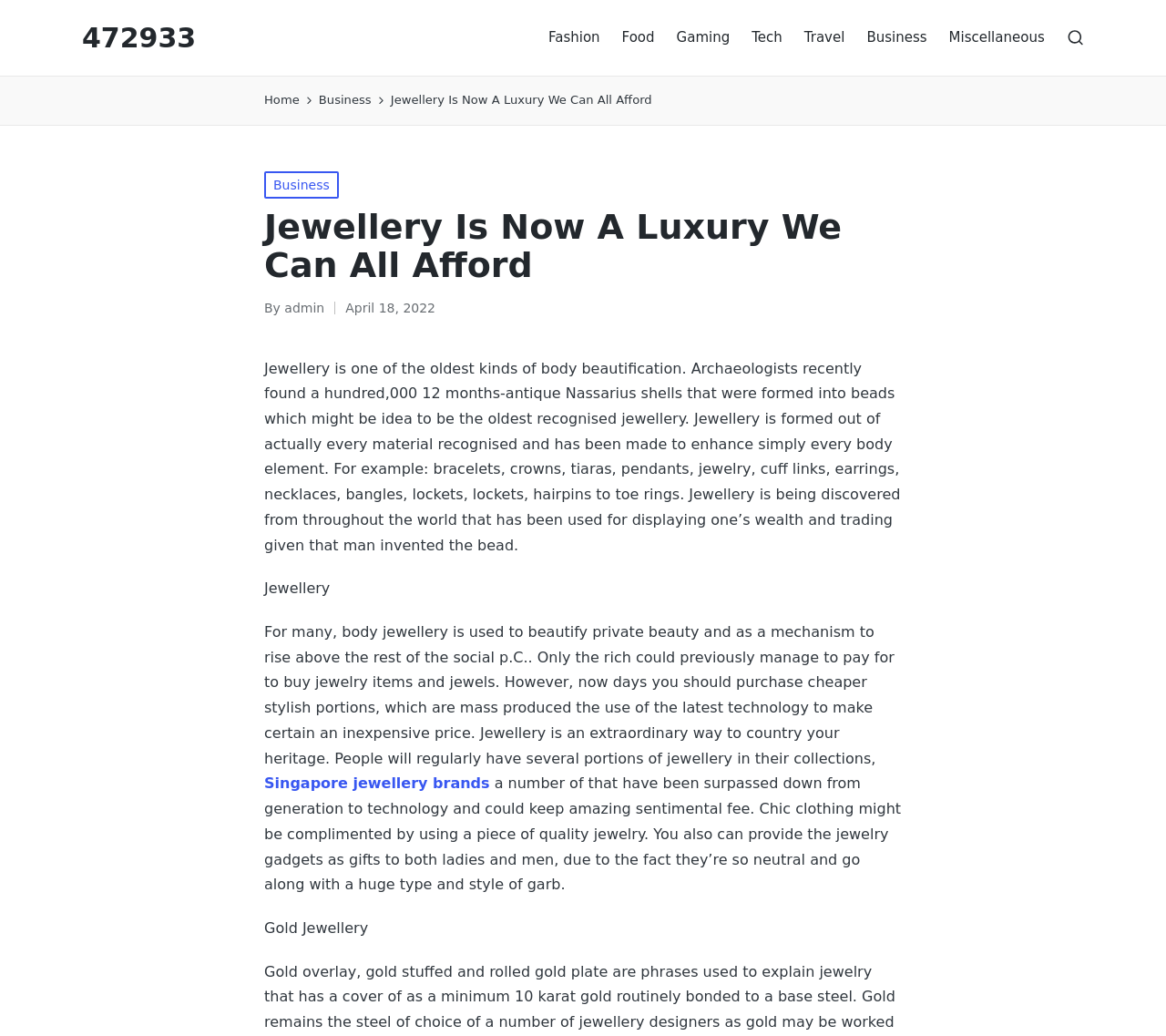Give a detailed account of the webpage, highlighting key information.

This webpage is about an article discussing the affordability of jewelry. At the top, there is a link with the article's title "472933" and a navigation menu with various categories such as "Fashion", "Food", "Gaming", and more. To the right of the navigation menu, there is a search icon with a link labeled "Search".

Below the navigation menu, there is a breadcrumbs navigation section with links to "Home" and "Business". Next to it, there is a heading with the article's title "Jewellery Is Now A Luxury We Can All Afford" and a paragraph describing the article's content.

The article's content is divided into several paragraphs. The first paragraph discusses the history of jewelry, mentioning that archaeologists found 100,000-year-old beads. The second paragraph explains how jewelry was previously only affordable for the rich but is now accessible to everyone due to mass production. The third paragraph highlights the significance of jewelry in showcasing one's heritage and how it can be passed down through generations.

There are several links within the article, including one to "Singapore jewellery brands" and another to "Gold Jewellery". The article also mentions that jewelry can be given as gifts to both men and women, as it complements various styles of clothing.